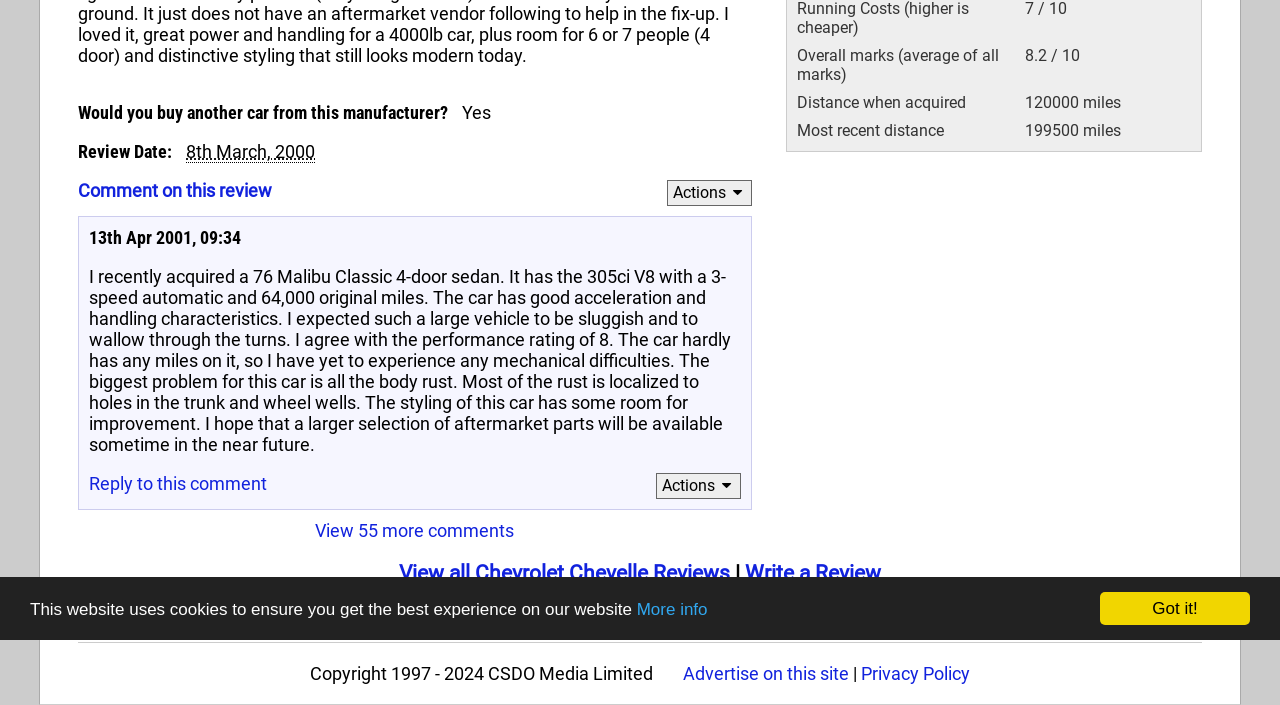Locate the UI element that matches the description Got it! in the webpage screenshot. Return the bounding box coordinates in the format (top-left x, top-left y, bottom-right x, bottom-right y), with values ranging from 0 to 1.

[0.859, 0.84, 0.977, 0.887]